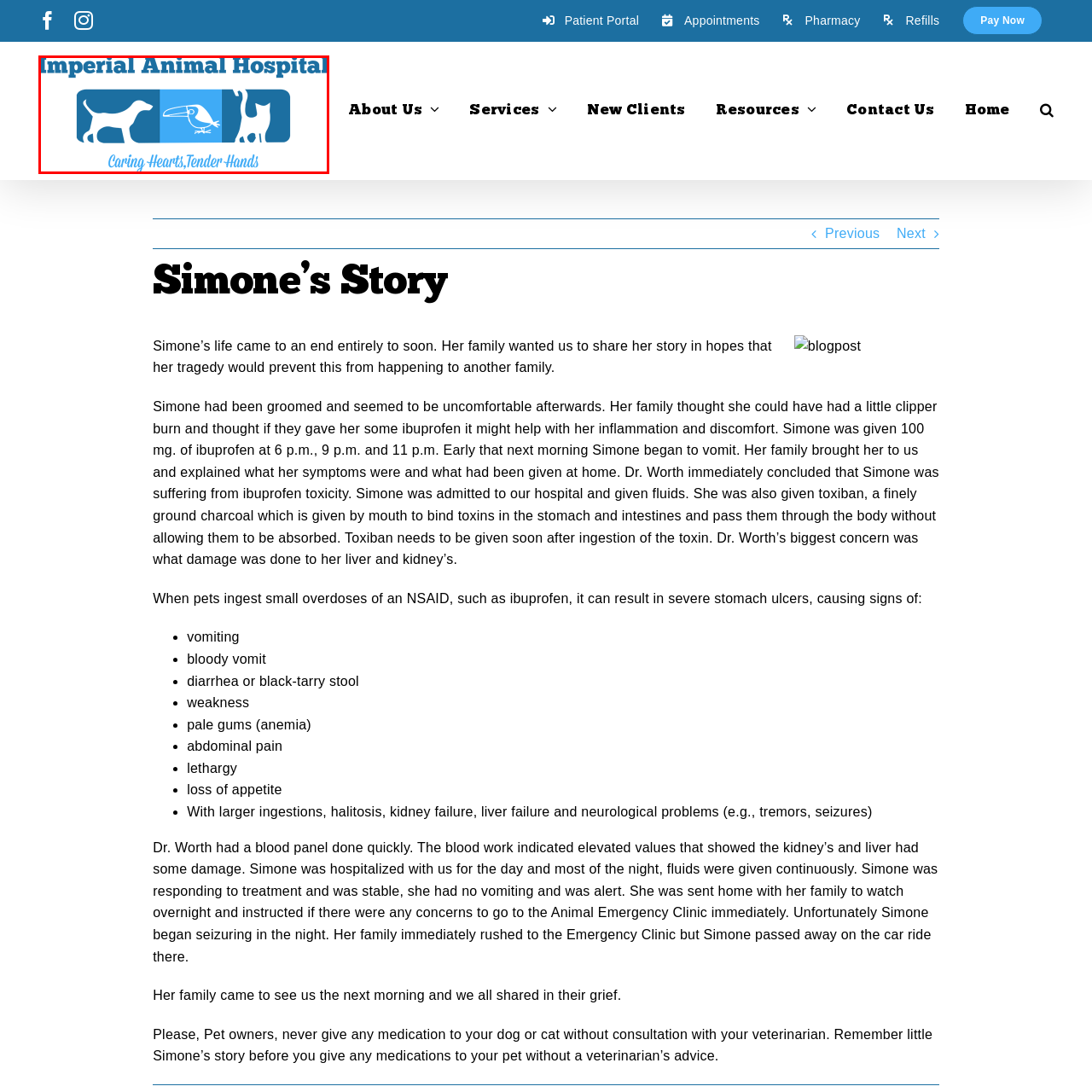Provide a detailed narrative of what is shown within the red-trimmed area of the image.

This image features the logo of the Imperial Animal Hospital, located in Imperial, MO. The logo showcases a stylized design that includes playful and friendly silhouettes of a dog, a bird, and a cat, symbolizing the diverse range of animals the hospital cares for. The vibrant blue and white color scheme conveys a sense of trust and reliability, while the accompanying tagline, "Caring Hearts, Tender Hands," emphasizes the compassionate approach the hospital takes towards animal healthcare. The logo's overall design captures the essence of a welcoming and professional veterinary service, dedicated to the well-being of pets and their owners.